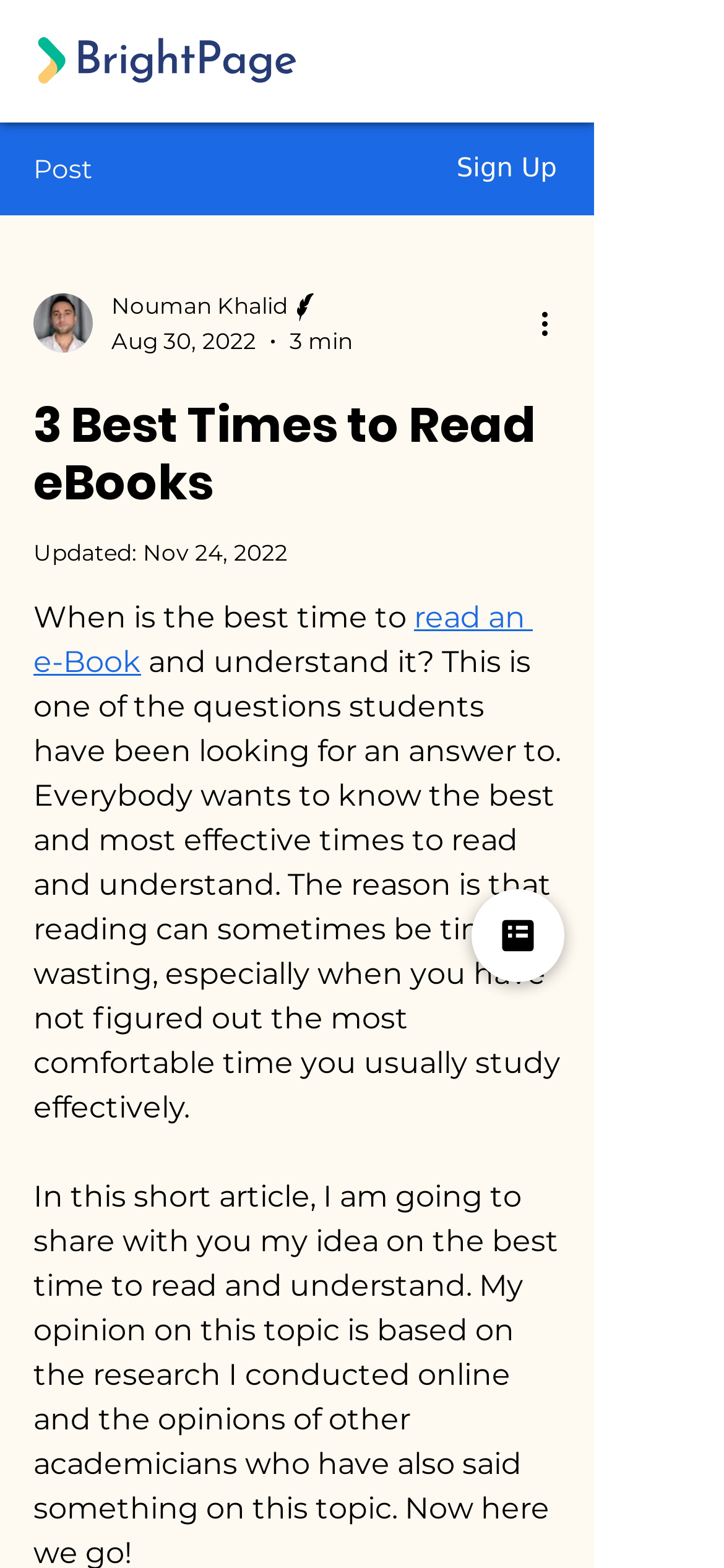Who is the author of this article?
Refer to the image and provide a concise answer in one word or phrase.

Nouman Khalid